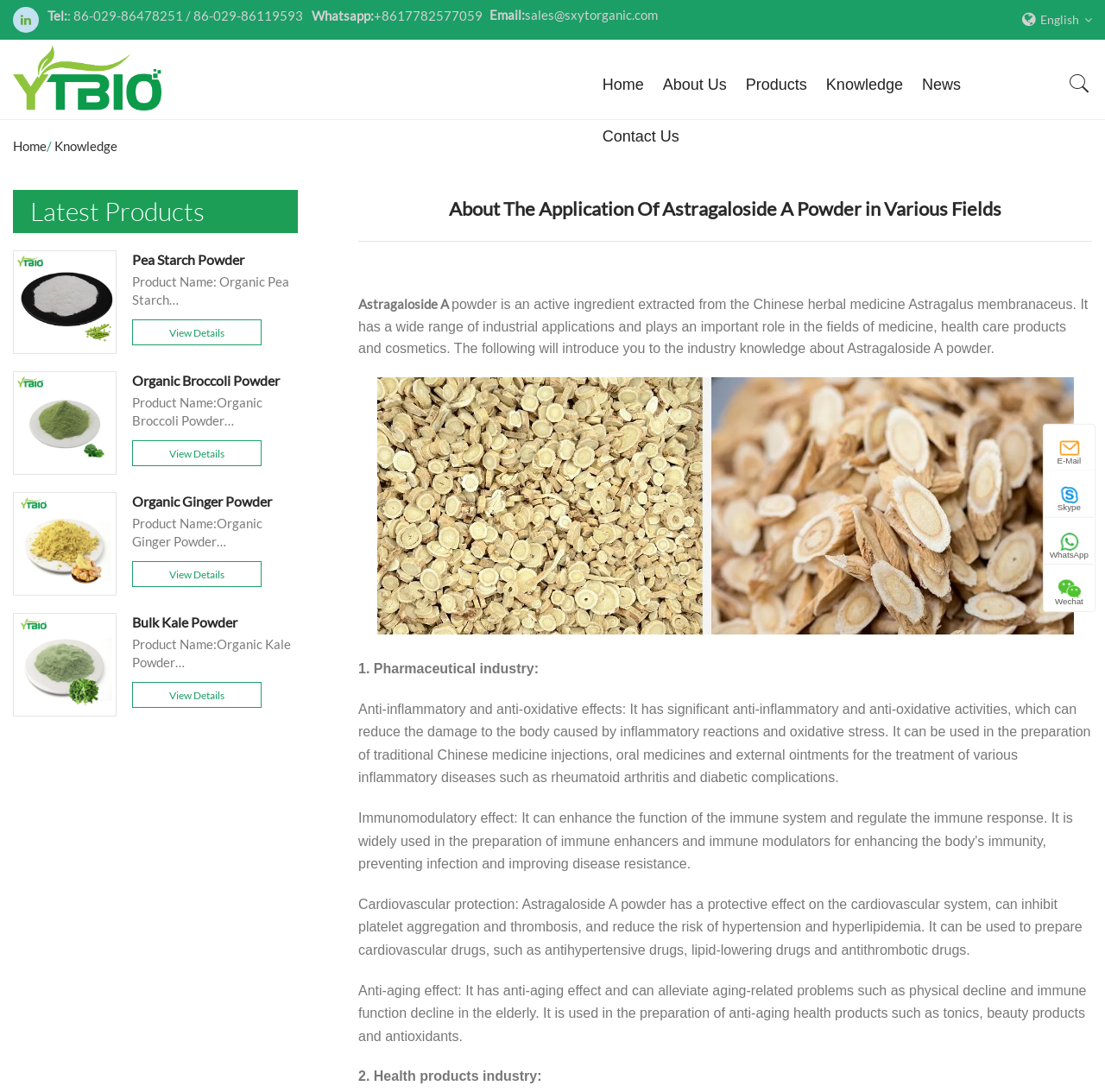Reply to the question with a single word or phrase:
How many links are in the top navigation menu?

6